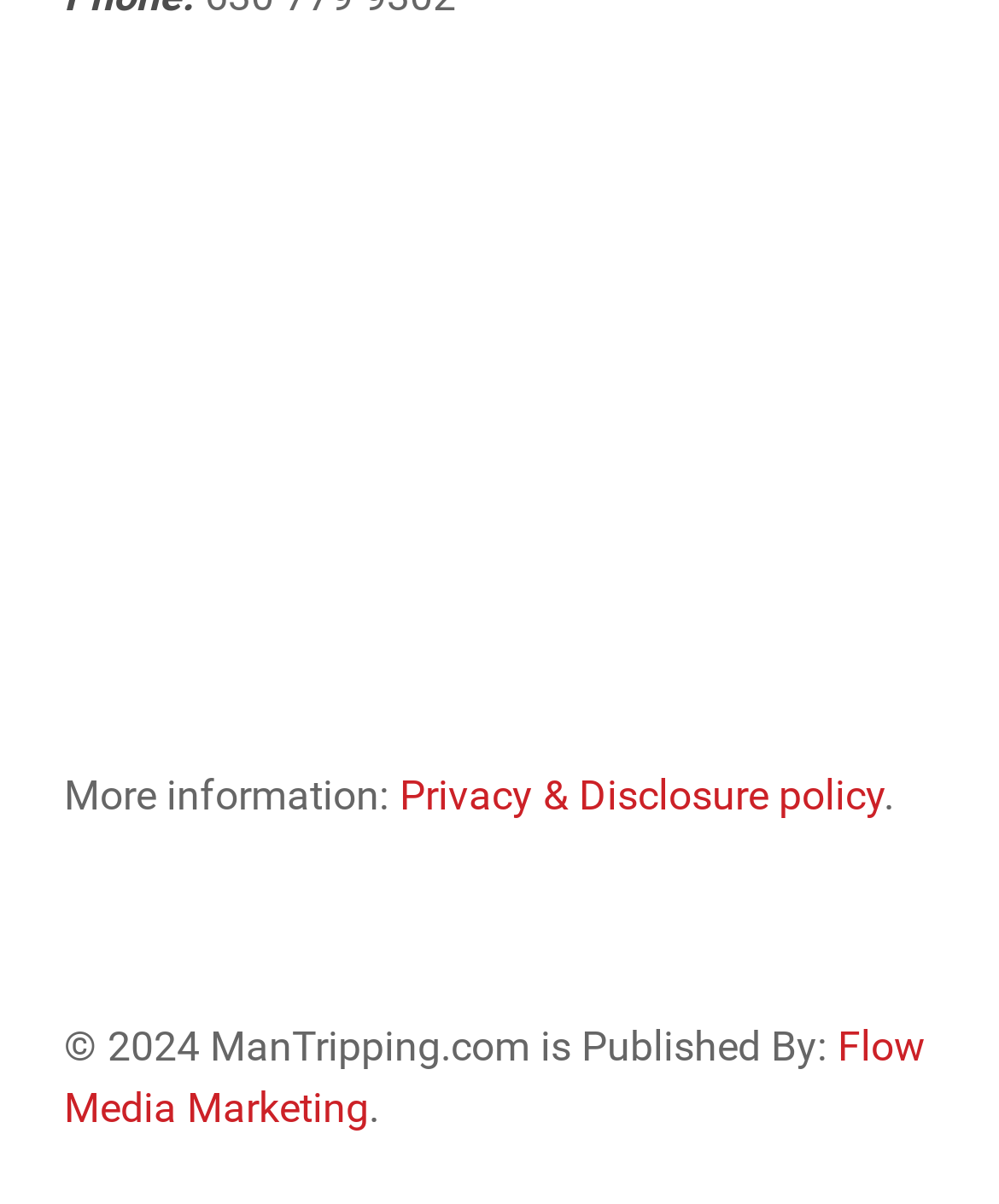Please determine the bounding box coordinates of the area that needs to be clicked to complete this task: 'Visit Flow Media Marketing'. The coordinates must be four float numbers between 0 and 1, formatted as [left, top, right, bottom].

[0.064, 0.85, 0.926, 0.941]